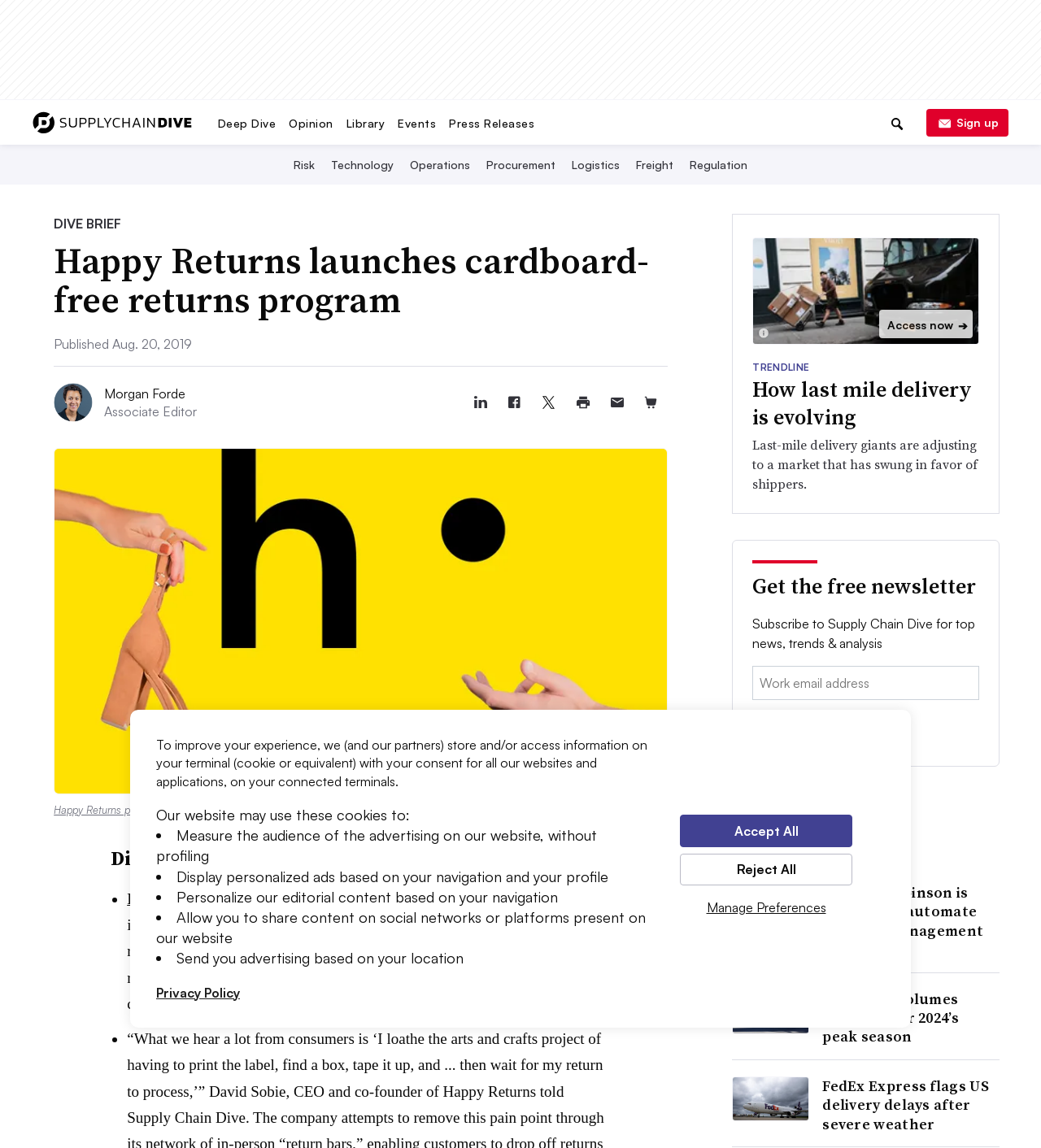What is the name of the website?
Based on the visual details in the image, please answer the question thoroughly.

I determined the name of the website by looking at the navigation menu, which includes a link to 'Supply Chain Dive', suggesting that it is the name of the website.